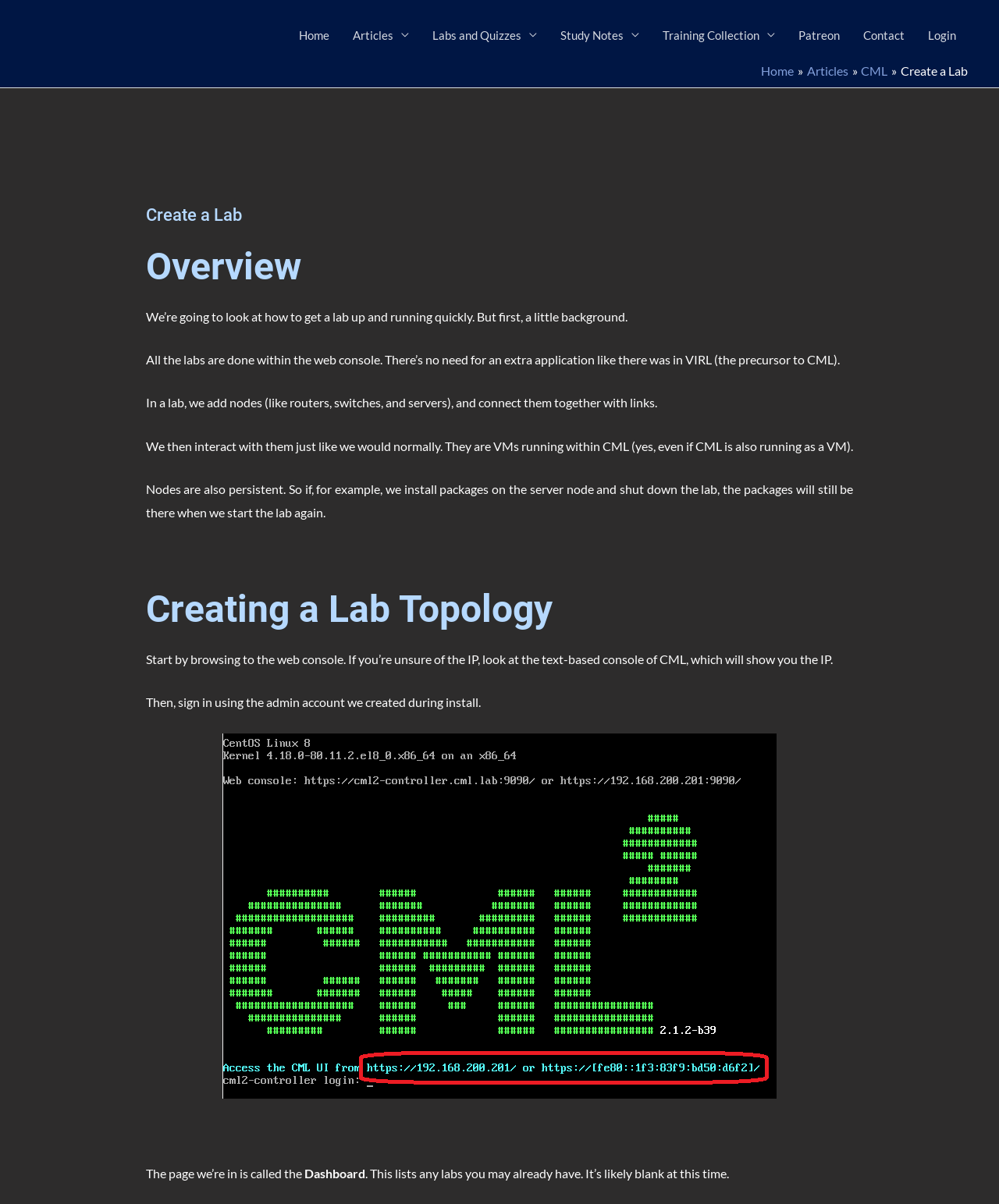Based on the visual content of the image, answer the question thoroughly: What is the purpose of a lab in CML?

Based on the webpage, a lab in CML is used to create a network by adding nodes such as routers, switches, and servers, and connecting them together with links. This allows users to interact with them as they would normally, and nodes are also persistent, meaning that any changes made to them will be saved even when the lab is shut down.